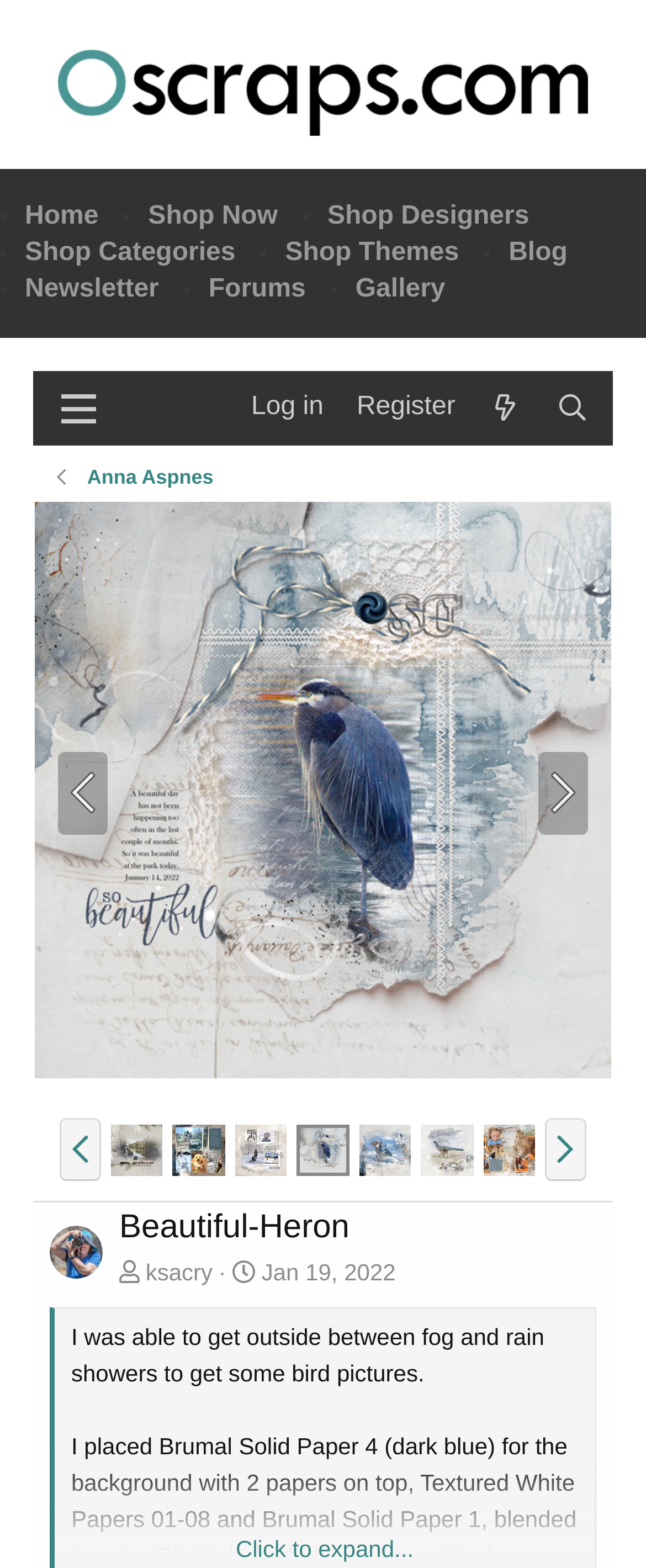Determine the bounding box coordinates for the clickable element to execute this instruction: "Read the blog post". Provide the coordinates as four float numbers between 0 and 1, i.e., [left, top, right, bottom].

[0.787, 0.152, 0.878, 0.17]